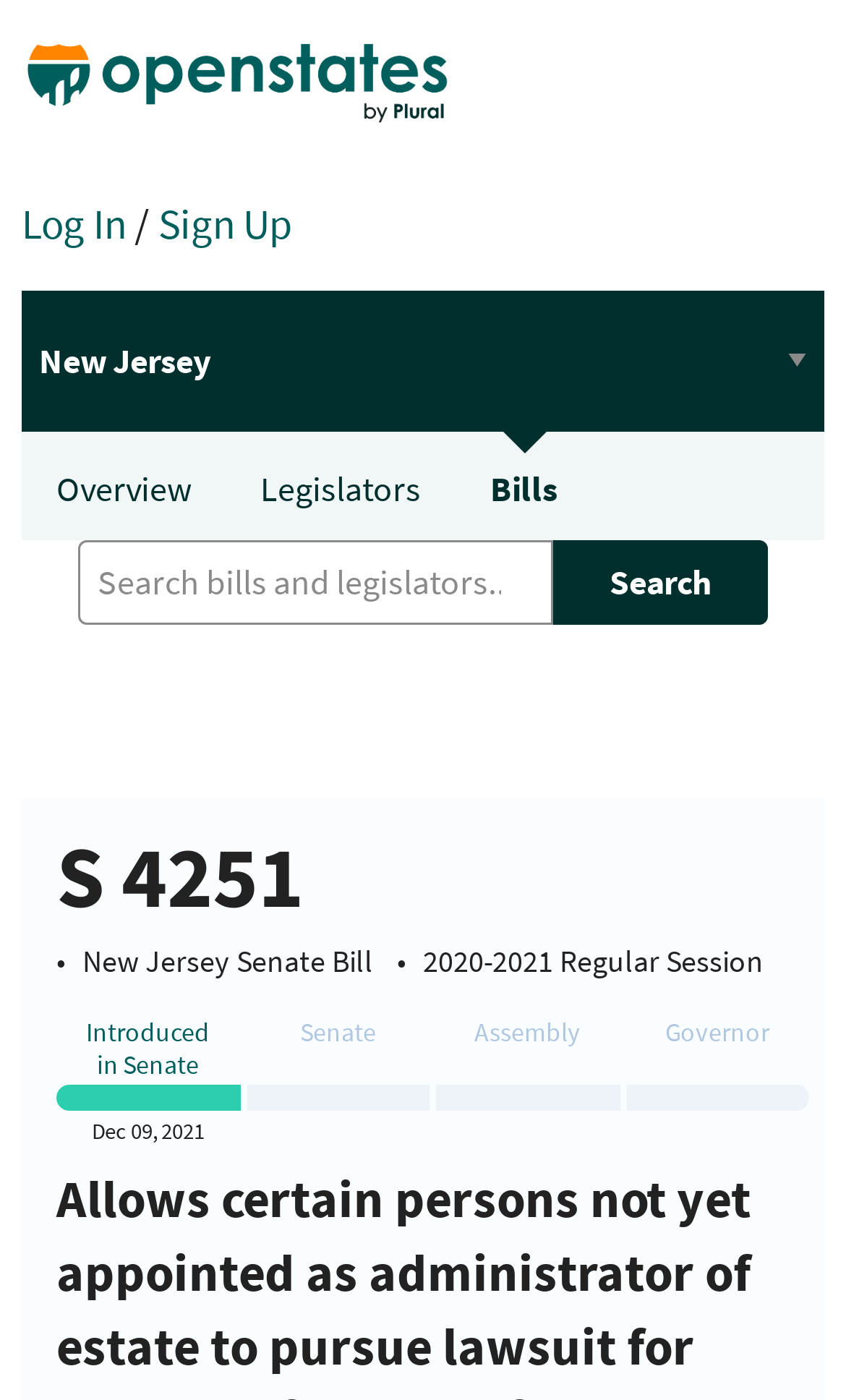Answer this question using a single word or a brief phrase:
When was the bill introduced?

Dec 09, 2021